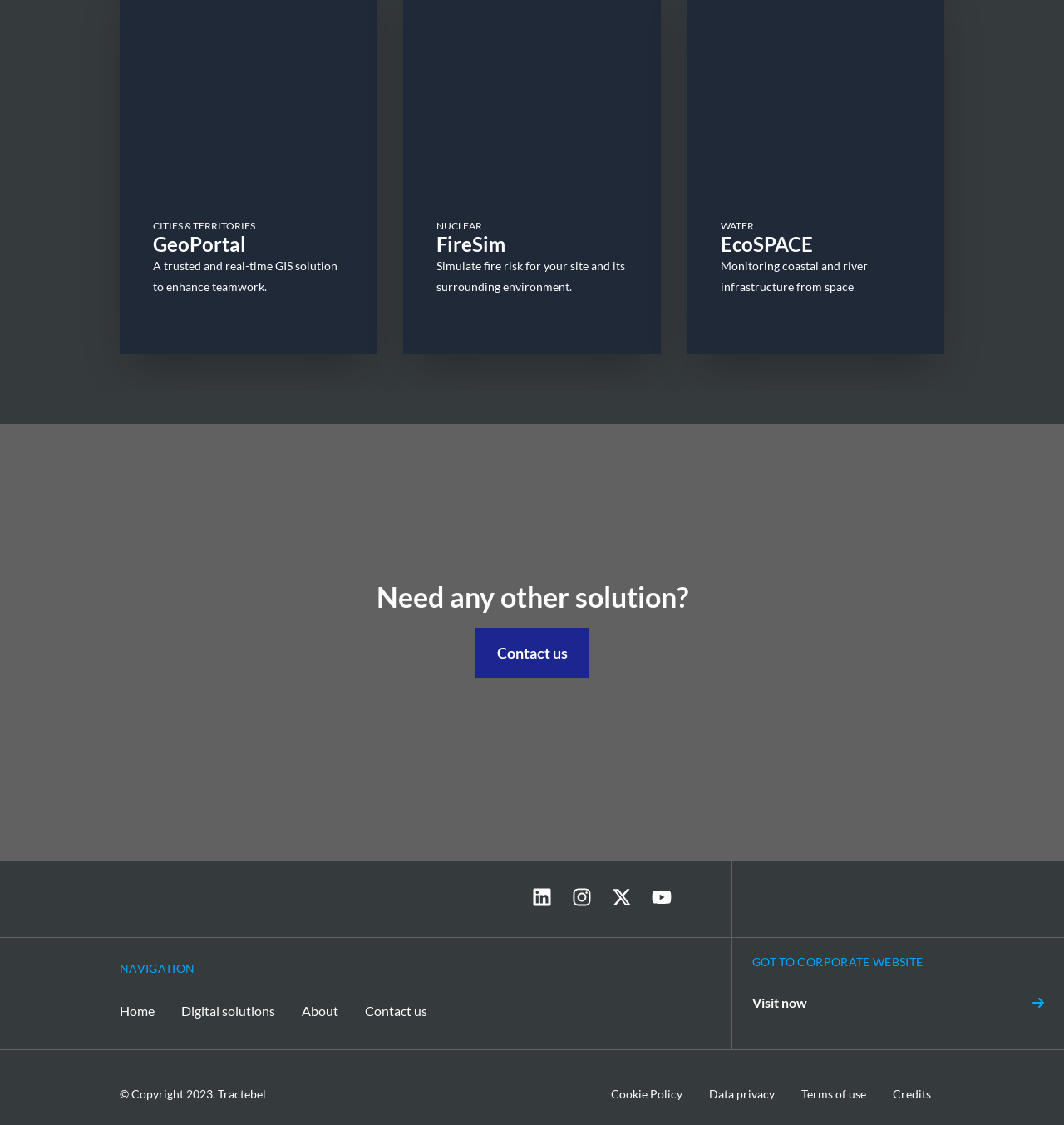Find the bounding box coordinates of the element's region that should be clicked in order to follow the given instruction: "Click on FireSim". The coordinates should consist of four float numbers between 0 and 1, i.e., [left, top, right, bottom].

[0.41, 0.208, 0.59, 0.227]